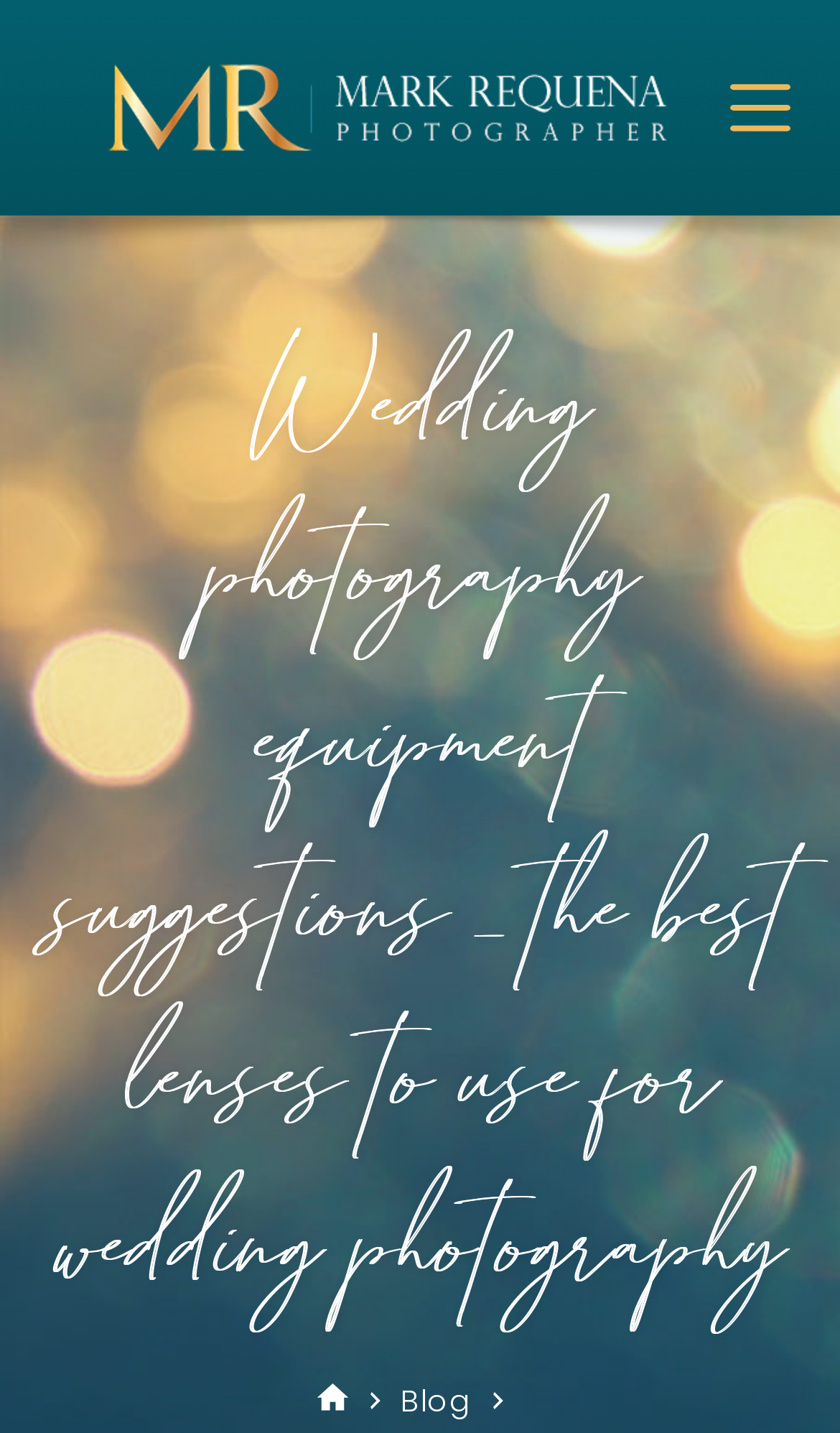Using the provided element description: "Menu", identify the bounding box coordinates. The coordinates should be four floats between 0 and 1 in the order [left, top, right, bottom].

[0.868, 0.054, 0.94, 0.096]